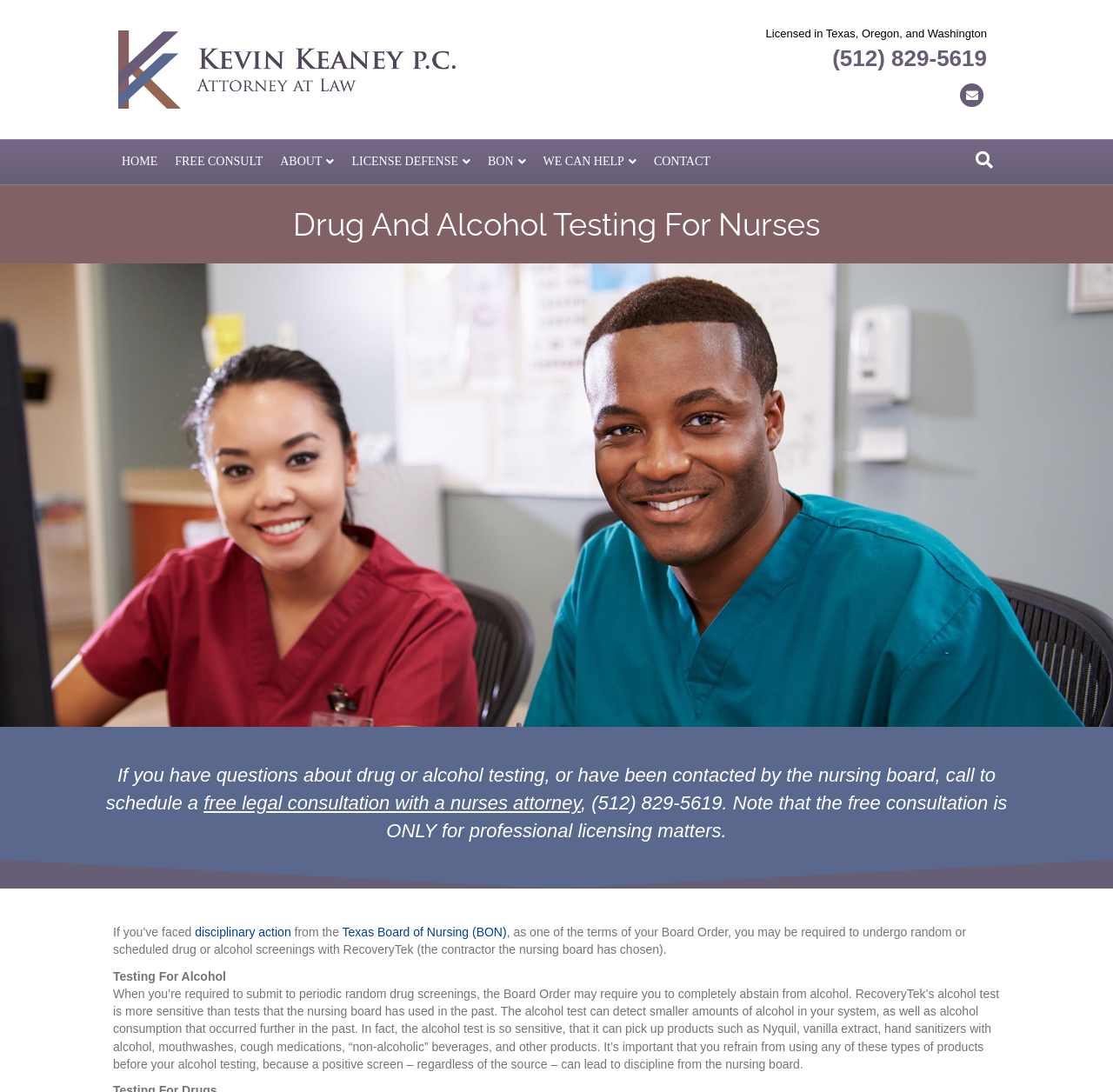Reply to the question with a single word or phrase:
What type of products can trigger a positive alcohol screen?

Nyquil, vanilla extract, hand sanitizers with alcohol, etc.